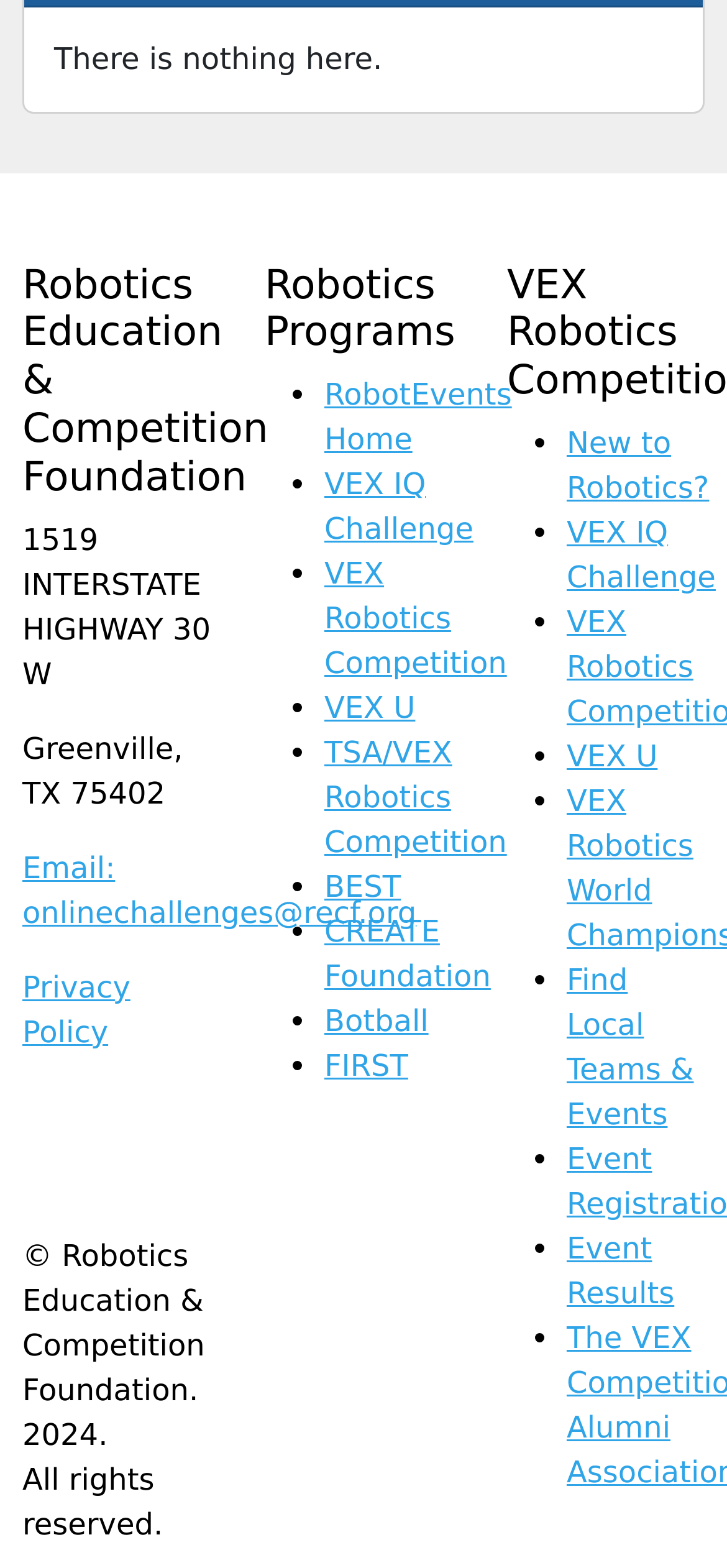Please answer the following question using a single word or phrase: 
What is the copyright year of the website?

2024